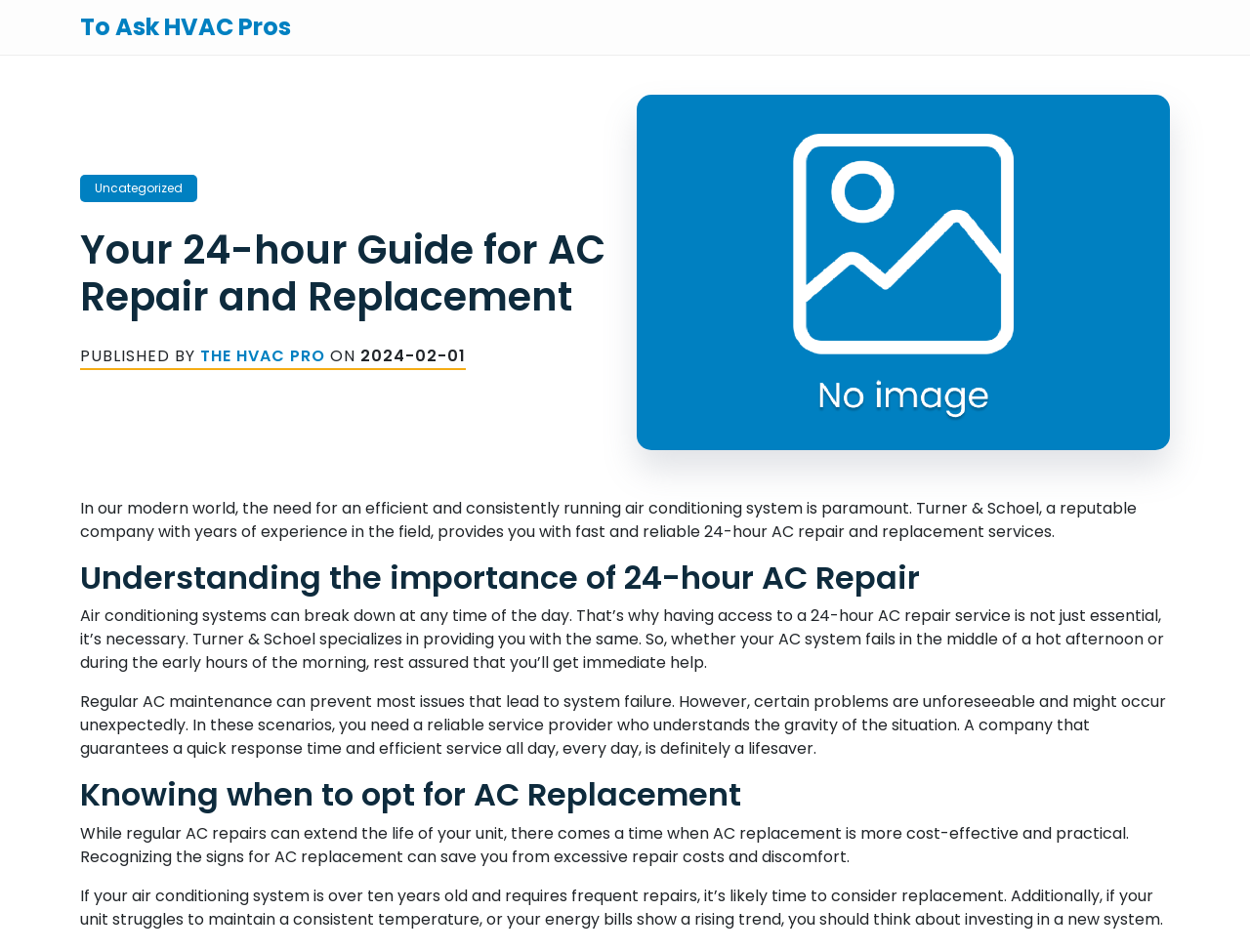Extract the bounding box for the UI element that matches this description: "Uncategorized".

[0.064, 0.184, 0.158, 0.212]